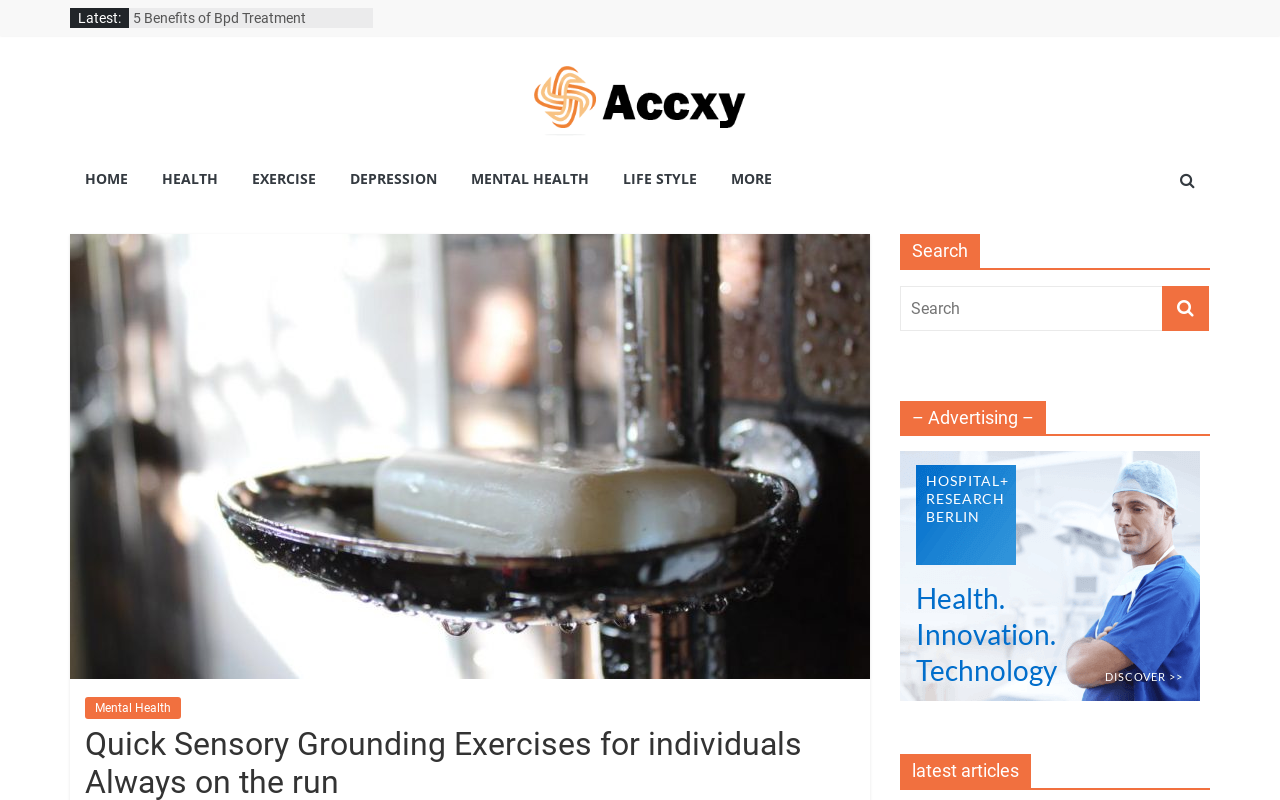Please specify the bounding box coordinates of the clickable region to carry out the following instruction: "Go to 'HOME'". The coordinates should be four float numbers between 0 and 1, in the format [left, top, right, bottom].

[0.066, 0.195, 0.1, 0.255]